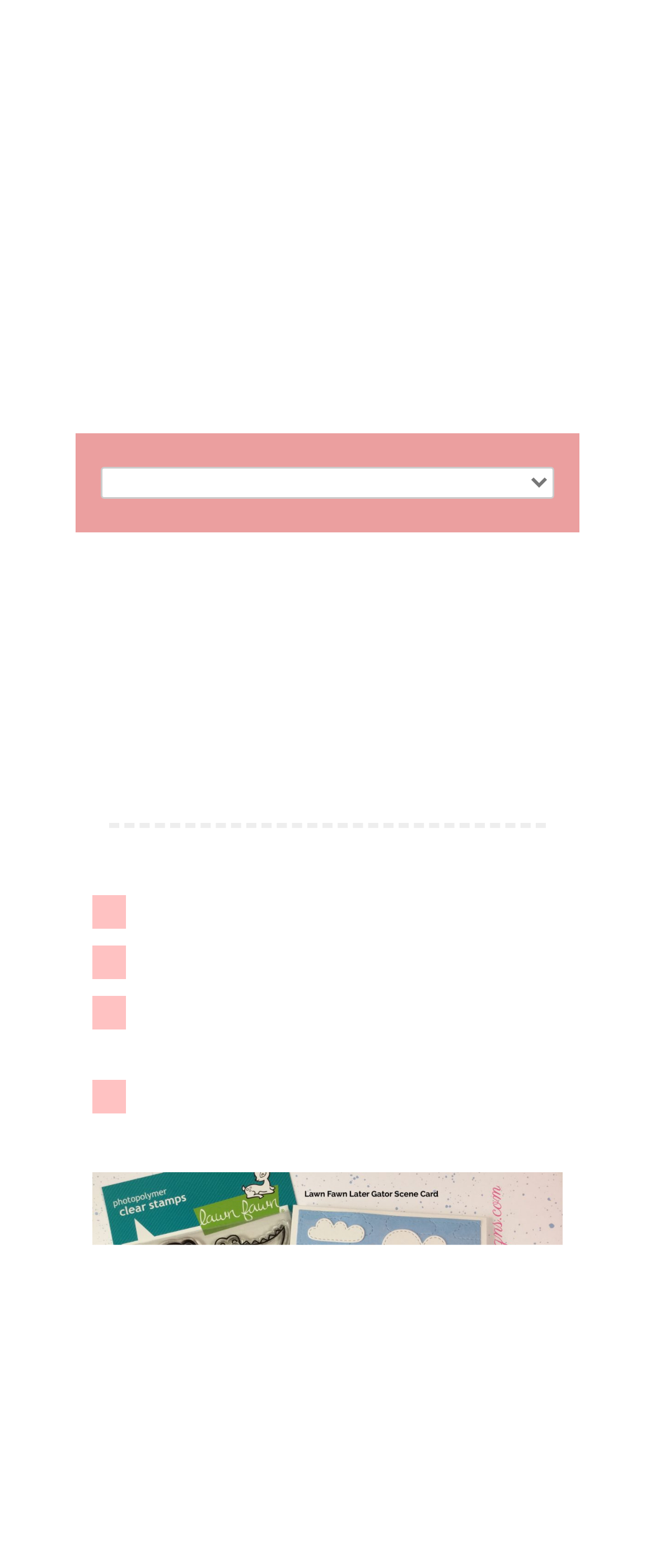Describe all the key features of the webpage in detail.

The webpage appears to be a blog post or article about a handmade card design. At the top, there is a heading that reads "Lawn Fawn Later Gator Scene Card – Pink Whisper Designs" and a link to "Pink Whisper Designs" situated below it. 

To the right of the heading, there is a static text that says "Video Tutorials of Handmade Cards". Below this text, there is a combobox with no specified text. 

Further down, there is a prominent heading that reads "LAWN FAWN LATER GATOR SCENE CARD". Below this heading, there is a link to a date, "September 8, 2019", followed by the text "by PinkWhisperDesigns" and some category links, including "Friendship", "Lawn Fawn", and "Miss you". 

On the same line as the category links, there is another link to "Zig Clean Color Real Brush Markers". Below this line, there is a link to "2 Comments". 

At the bottom of the page, there is a large figure or image that takes up most of the width, likely showcasing the handmade card design.